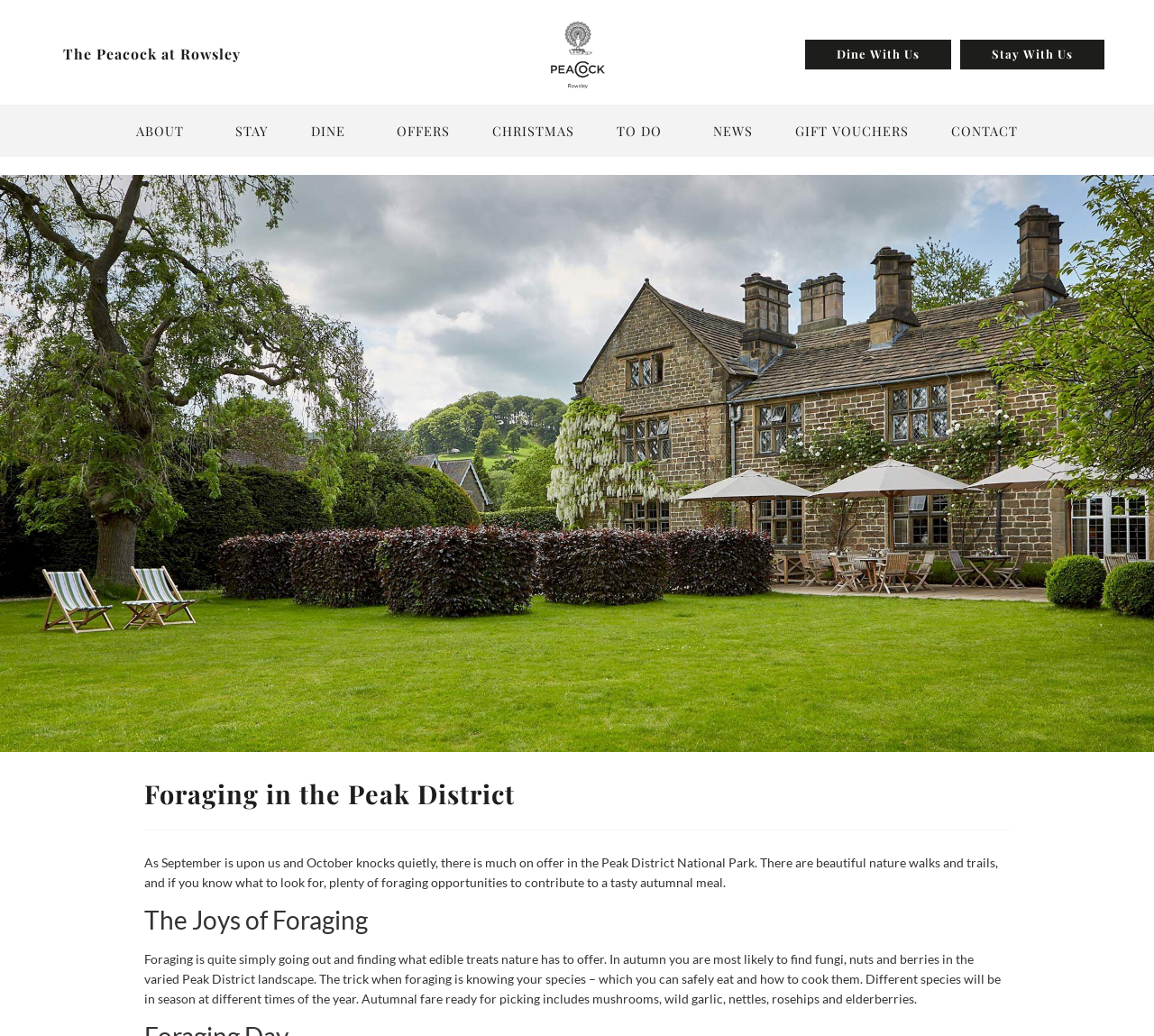Identify the bounding box coordinates for the UI element mentioned here: "About". Provide the coordinates as four float values between 0 and 1, i.e., [left, top, right, bottom].

[0.102, 0.106, 0.183, 0.146]